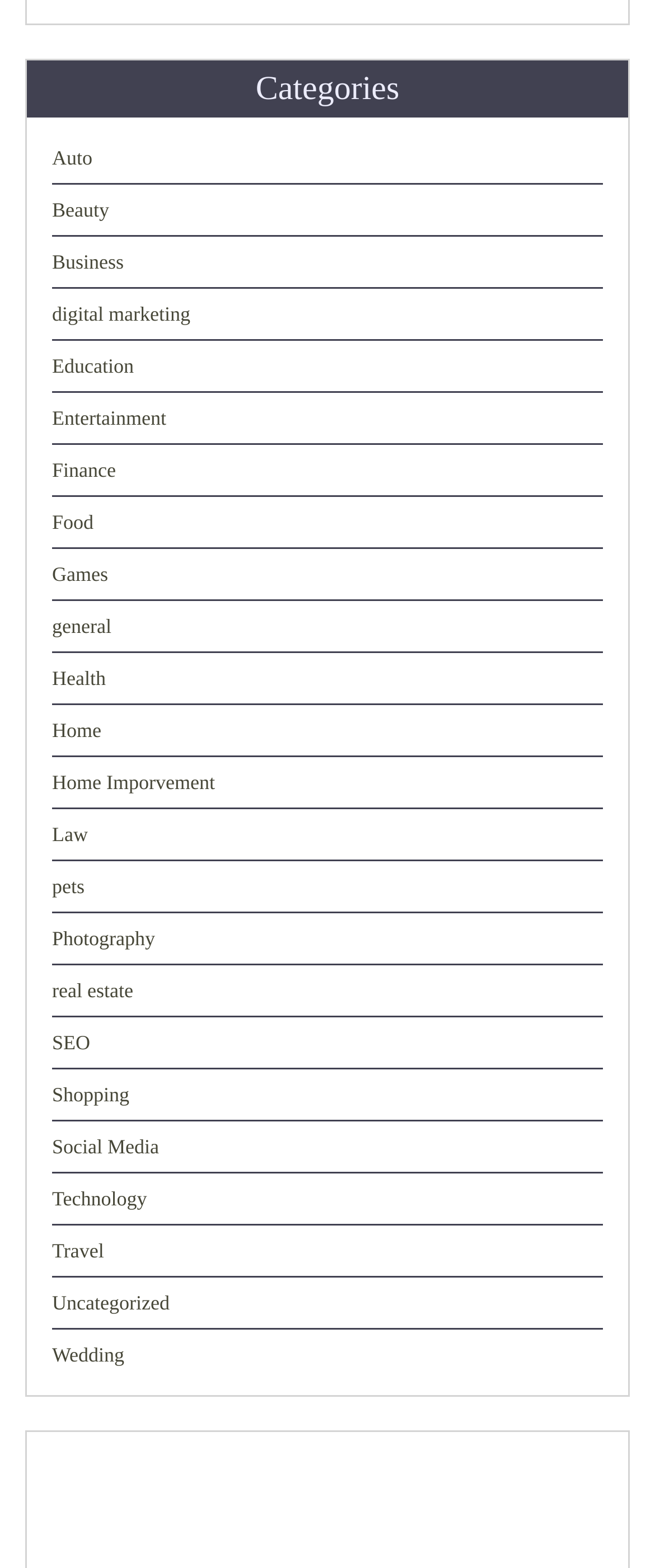Locate the bounding box coordinates of the area that needs to be clicked to fulfill the following instruction: "Click on the 'Auto' category". The coordinates should be in the format of four float numbers between 0 and 1, namely [left, top, right, bottom].

[0.079, 0.094, 0.141, 0.109]